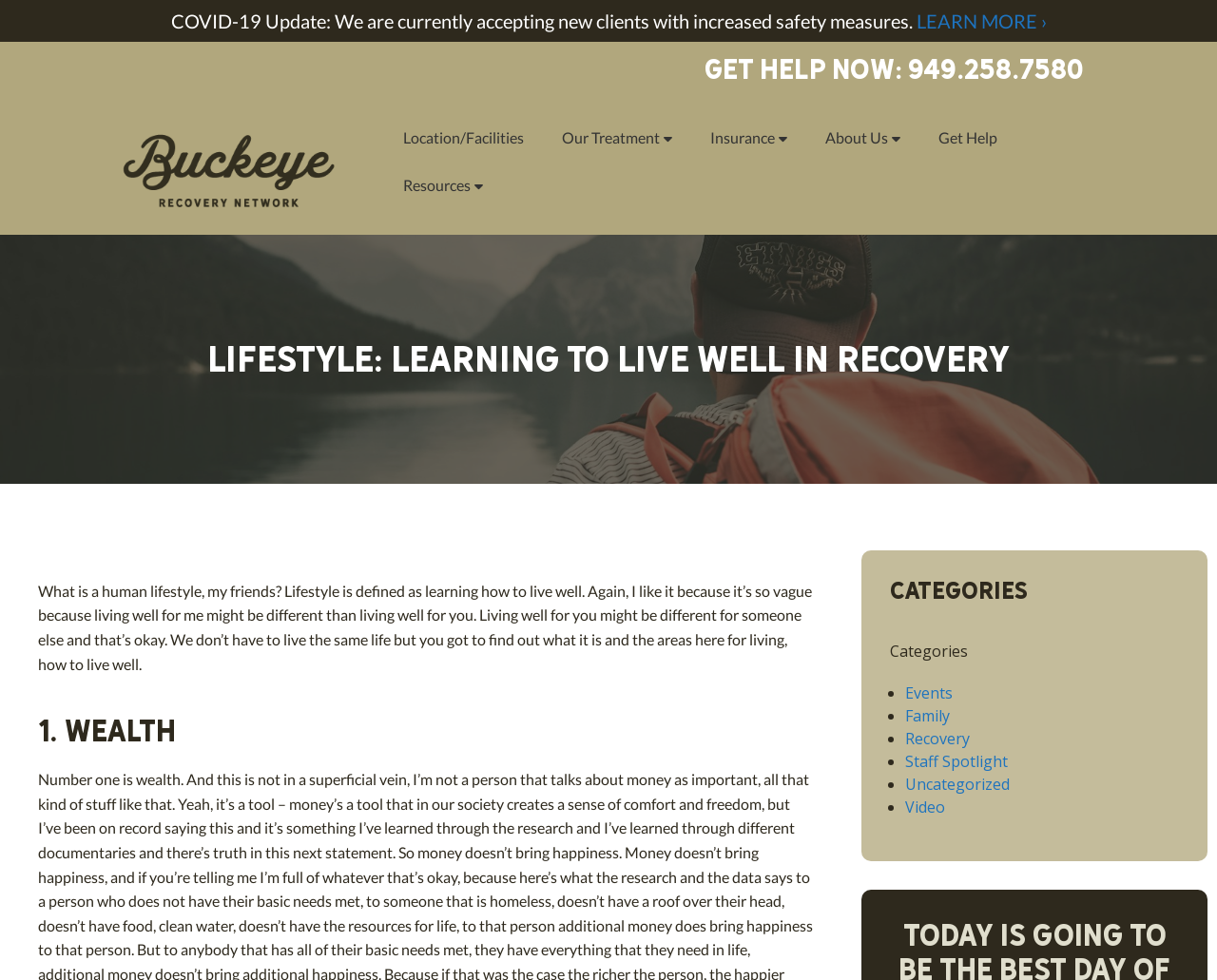Answer the following query with a single word or phrase:
What is the definition of lifestyle according to the webpage?

Learning how to live well